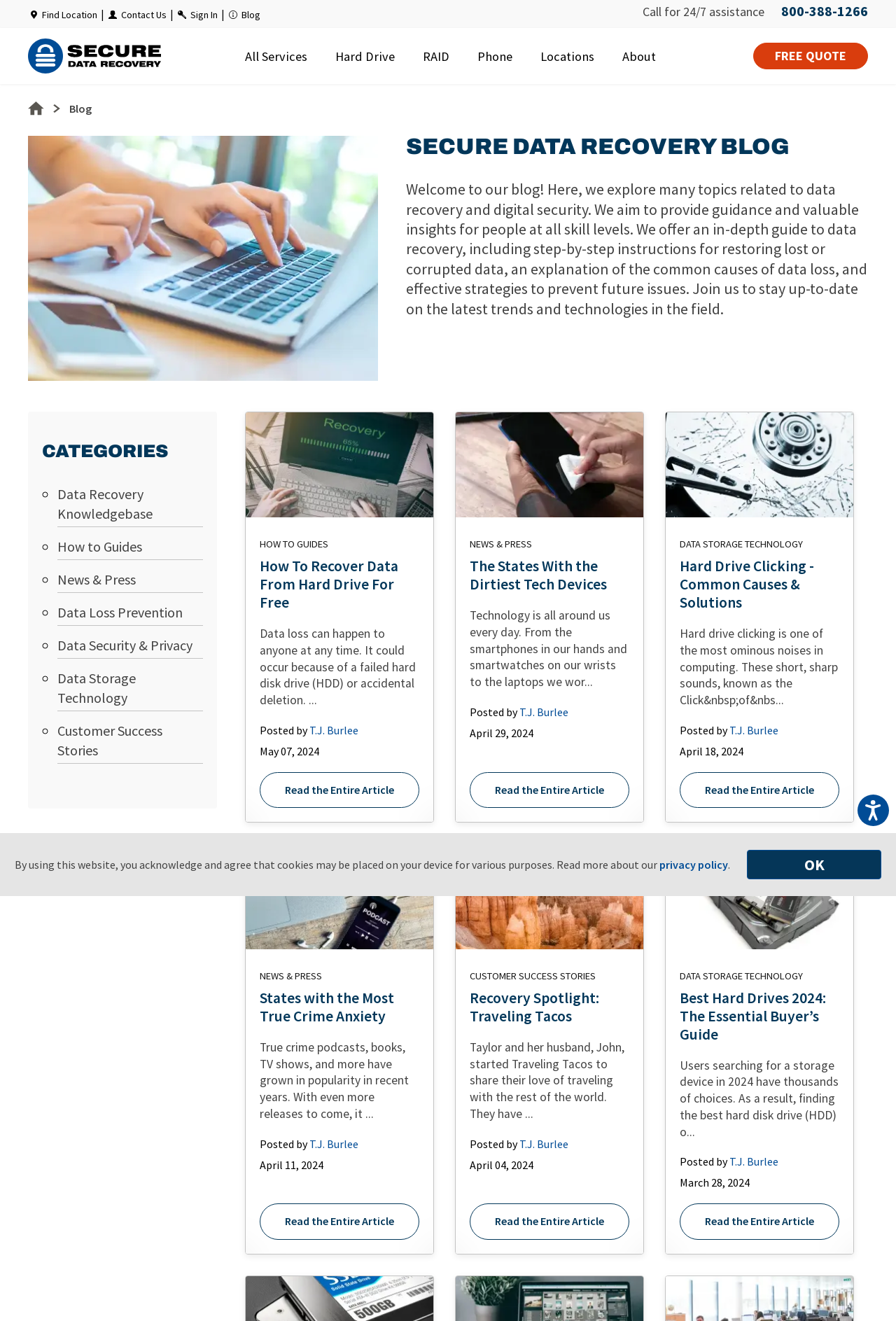Identify the bounding box coordinates of the region that needs to be clicked to carry out this instruction: "Explore 'States with the Most True Crime Anxiety'". Provide these coordinates as four float numbers ranging from 0 to 1, i.e., [left, top, right, bottom].

[0.29, 0.748, 0.44, 0.776]